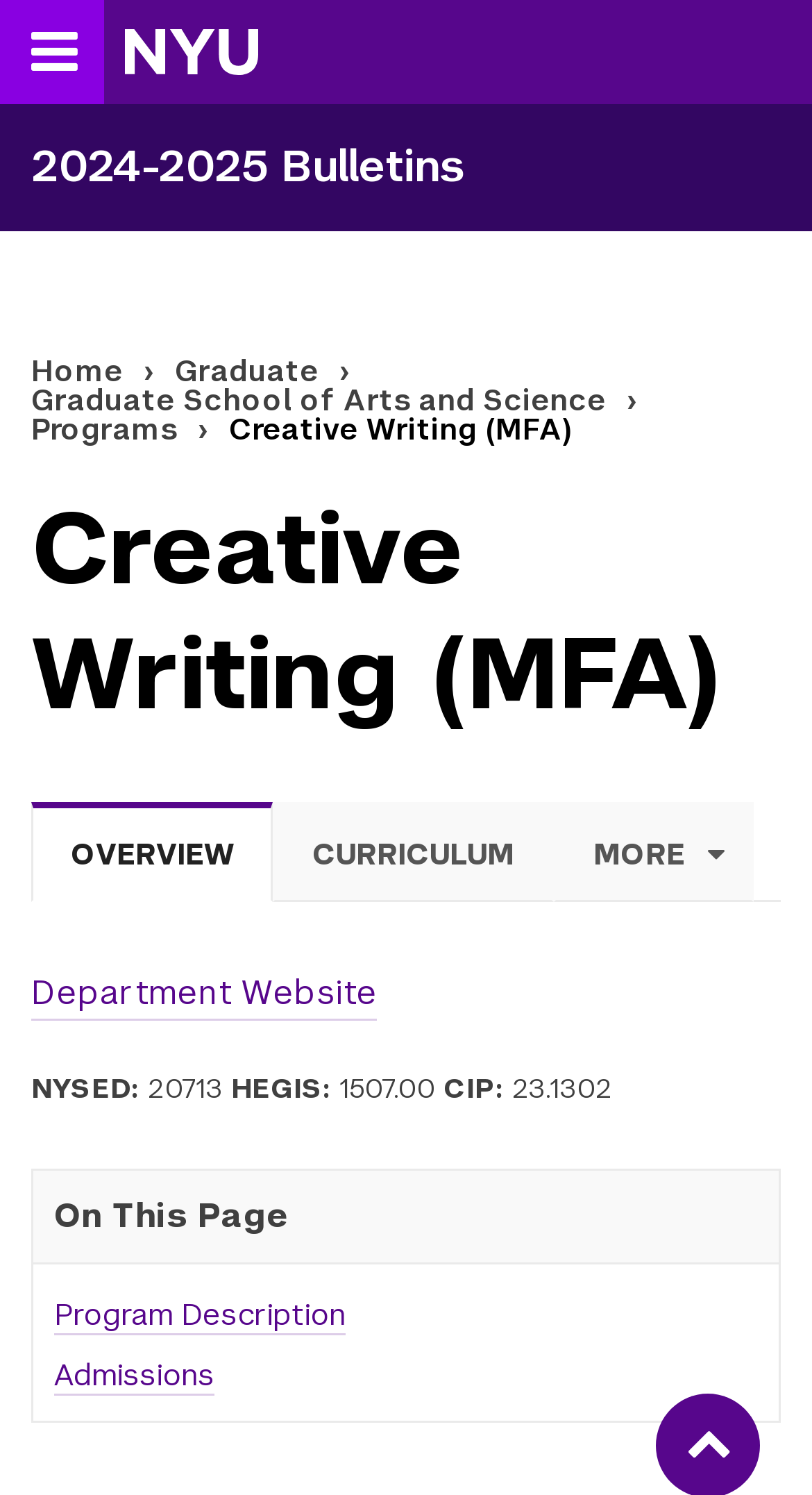Determine the bounding box coordinates of the target area to click to execute the following instruction: "Go to the Wiki page."

None